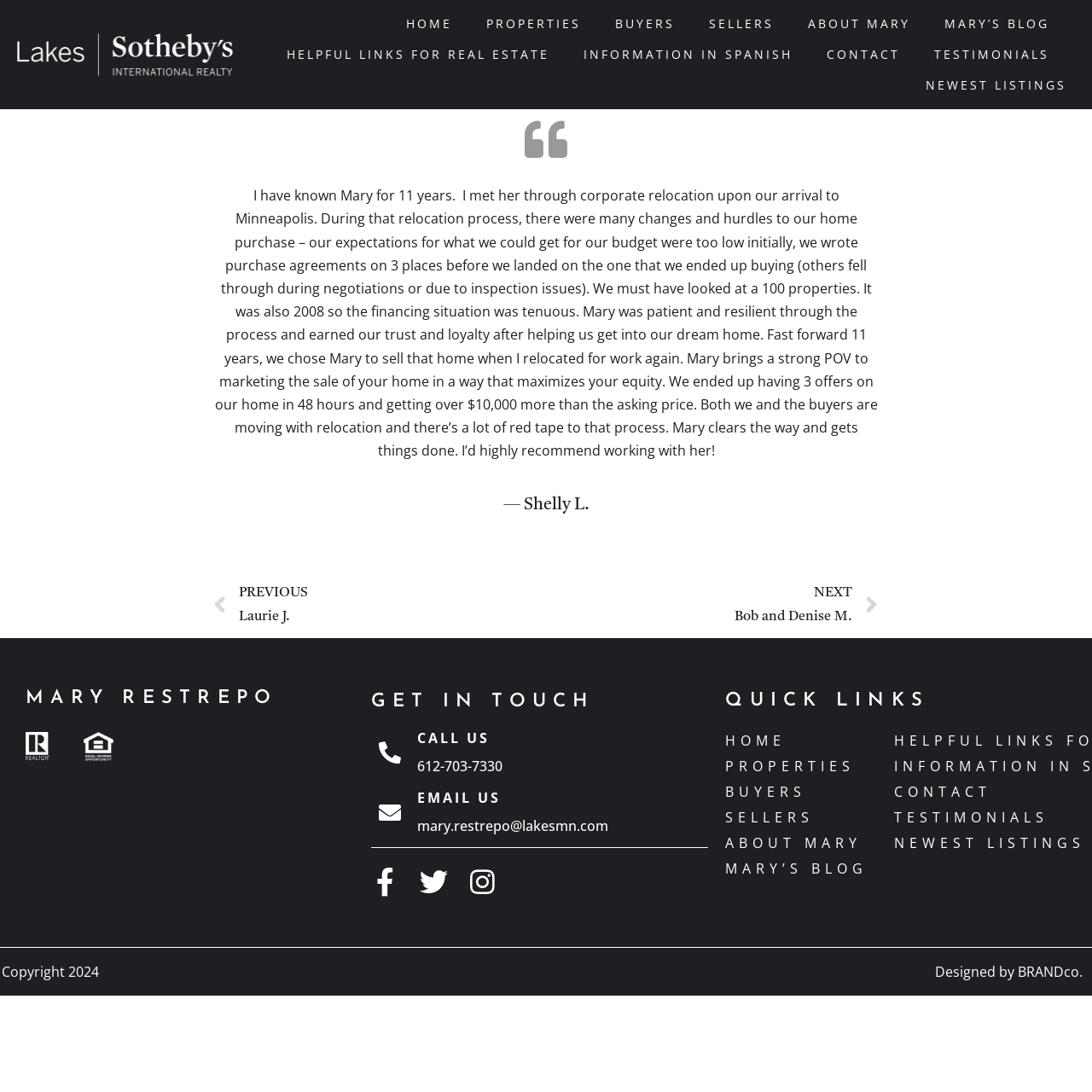Please identify the bounding box coordinates of the area that needs to be clicked to follow this instruction: "Contact Mary".

[0.757, 0.036, 0.824, 0.064]